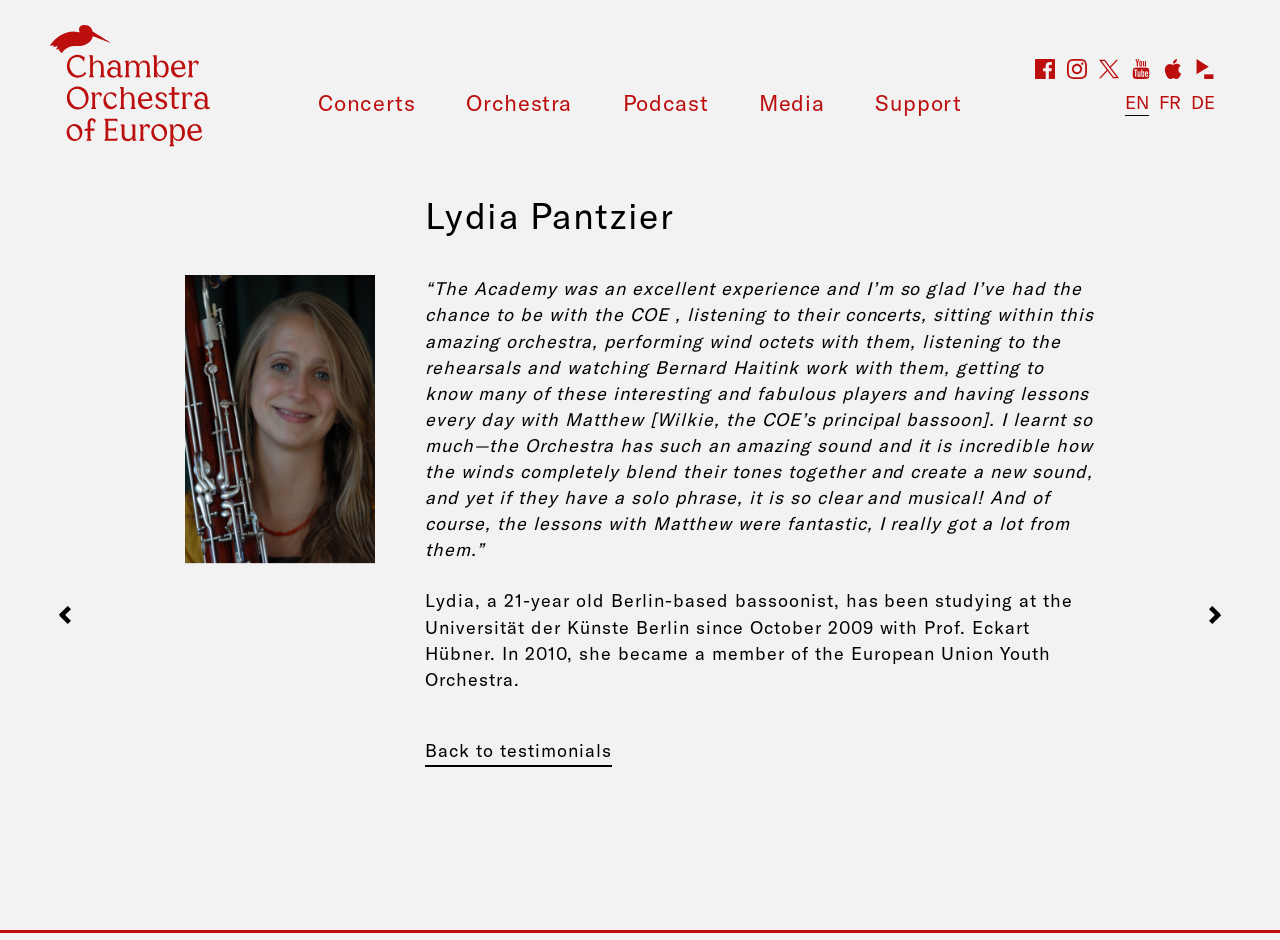Determine the bounding box coordinates of the clickable region to execute the instruction: "Click on the Concerts link". The coordinates should be four float numbers between 0 and 1, denoted as [left, top, right, bottom].

[0.249, 0.095, 0.325, 0.122]